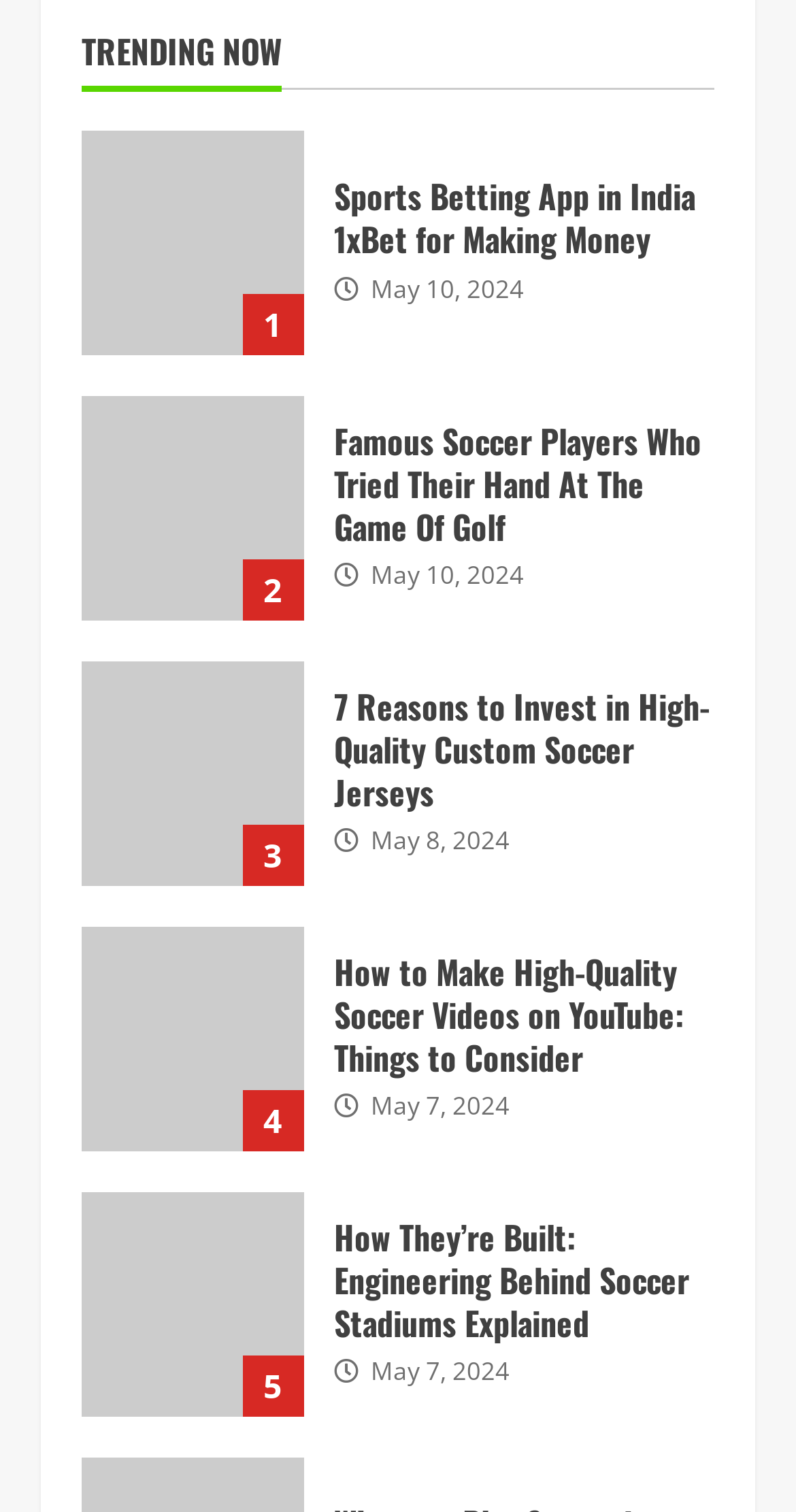What is the date of the latest article?
Give a detailed explanation using the information visible in the image.

I looked at the dates listed next to each article and found that the latest date is May 10, 2024, which is associated with two articles.